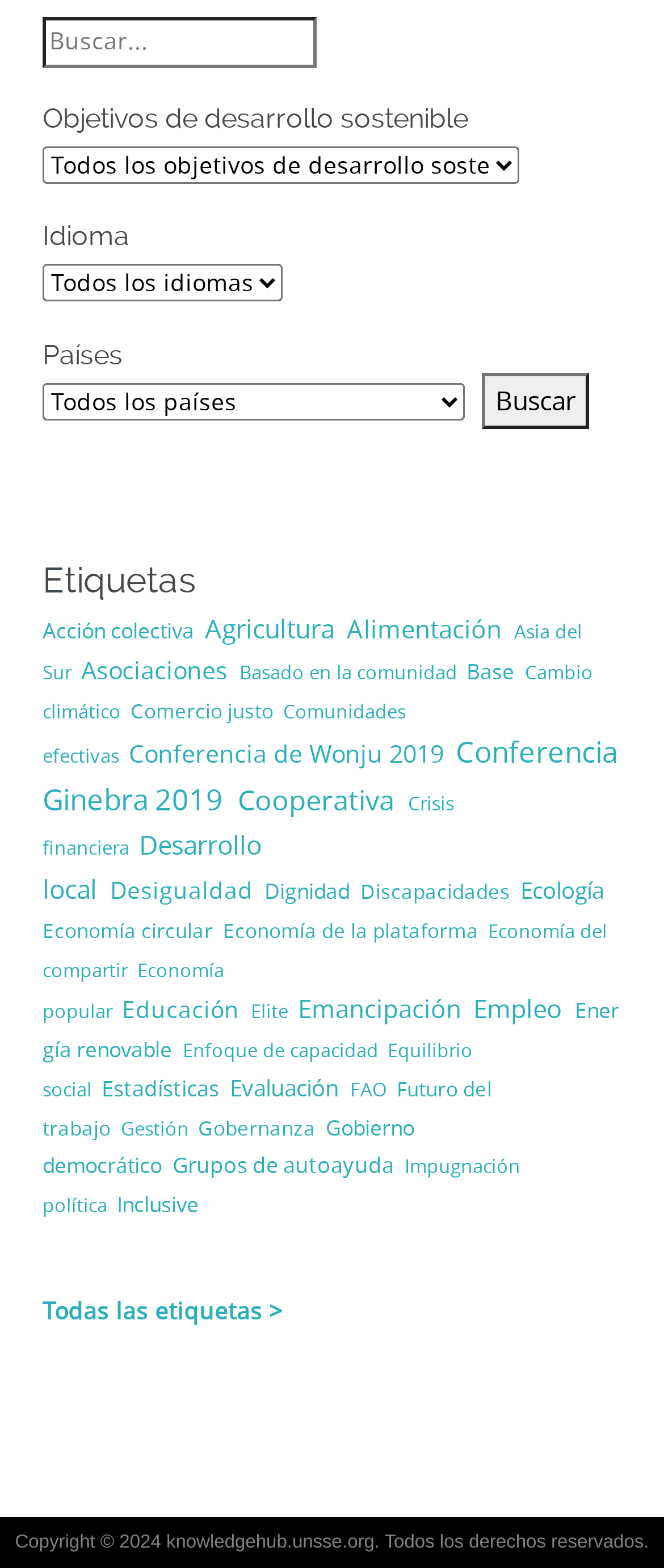Based on the image, give a detailed response to the question: How many links are available under 'Etiquetas'?

The 'Etiquetas' section is located in the middle of the webpage, and it contains a list of links. By counting the number of links, I found that there are 34 links available under 'Etiquetas'.